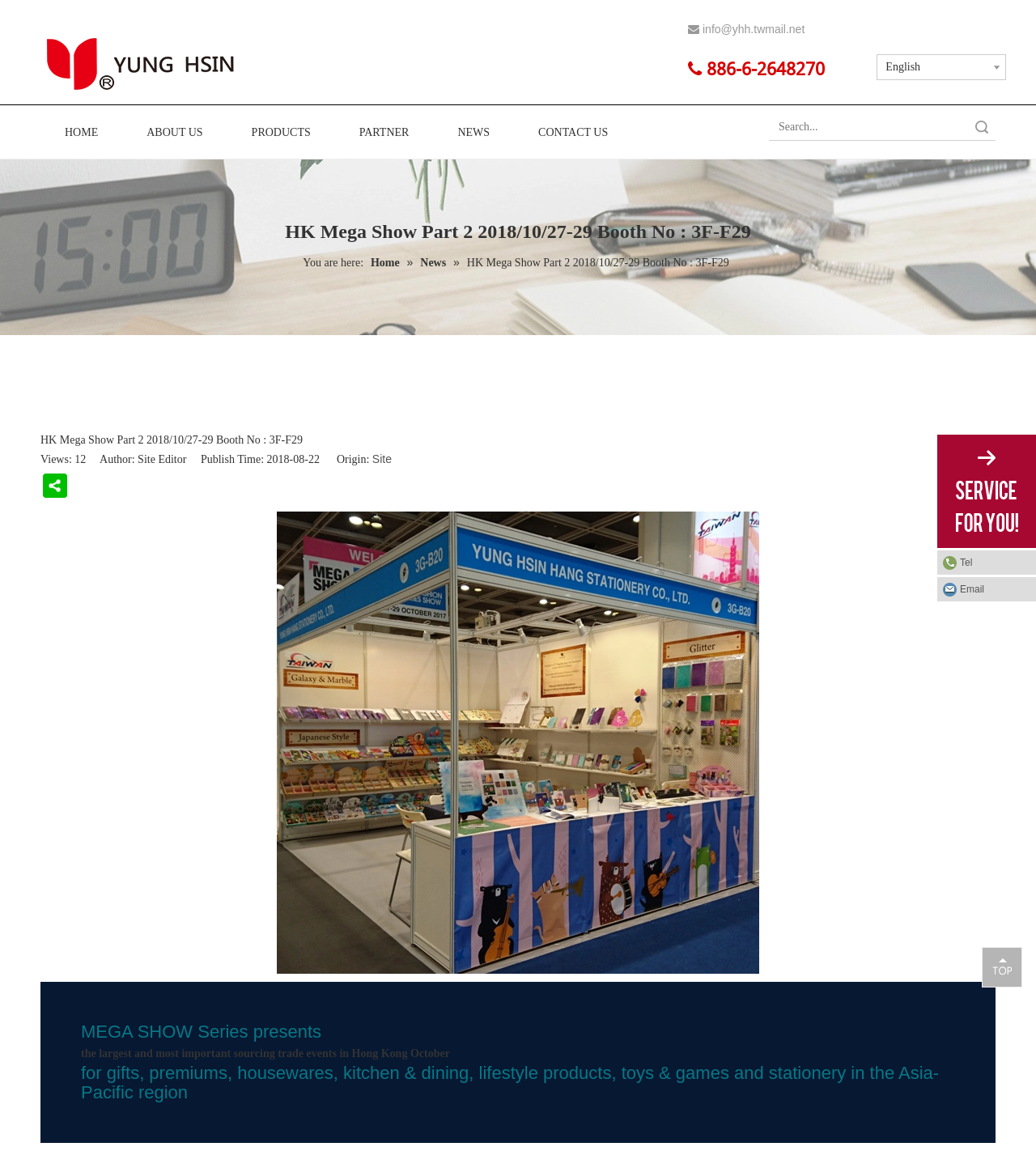Determine the bounding box coordinates for the UI element with the following description: "name="searchValue" placeholder="Search..."". The coordinates should be four float numbers between 0 and 1, represented as [left, top, right, bottom].

[0.742, 0.098, 0.928, 0.122]